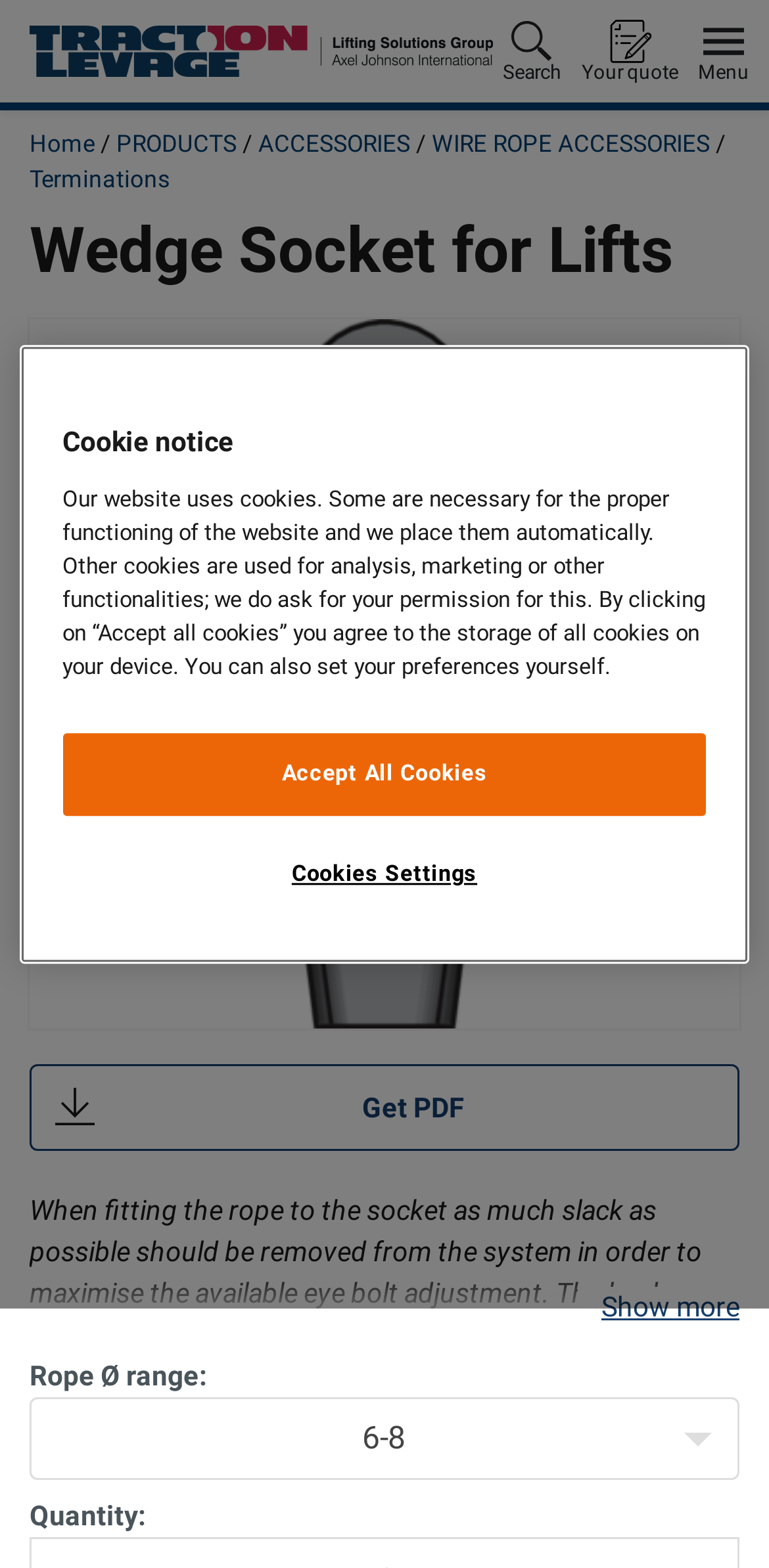Summarize the webpage in an elaborate manner.

The webpage is about Wedge Socket for Lifts, specifically showcasing lift sockets made of galvanized steel. At the top left corner, there is a logo of "traclev-com" with a link to the website. Next to it, there is a search button with a magnifying glass icon. On the top right corner, there are three buttons: "Your quote", "Menu", and a close button for the quote section.

Below the top navigation, there is a horizontal menu with links to "Home", "PRODUCTS", "ACCESSORIES", "WIRE ROPE ACCESSORIES", and "Terminations". The main content of the page is divided into two sections. On the left side, there is a large image of a Wedge Socket 3050 housing, taking up most of the vertical space. On the right side, there is a heading "Wedge Socket for Lifts" followed by a block of text describing how to fit the rope to the socket.

Below the text, there is a link to "Get PDF" and a section with technical specifications, including a combobox to select the rope Ø range. There is also a textbox to input quantity and a button to add the product to the quote.

At the bottom of the page, there is a cookie banner with a heading "Cookie notice" and a description of the website's cookie policy. The user can choose to accept all cookies or customize their cookie settings.